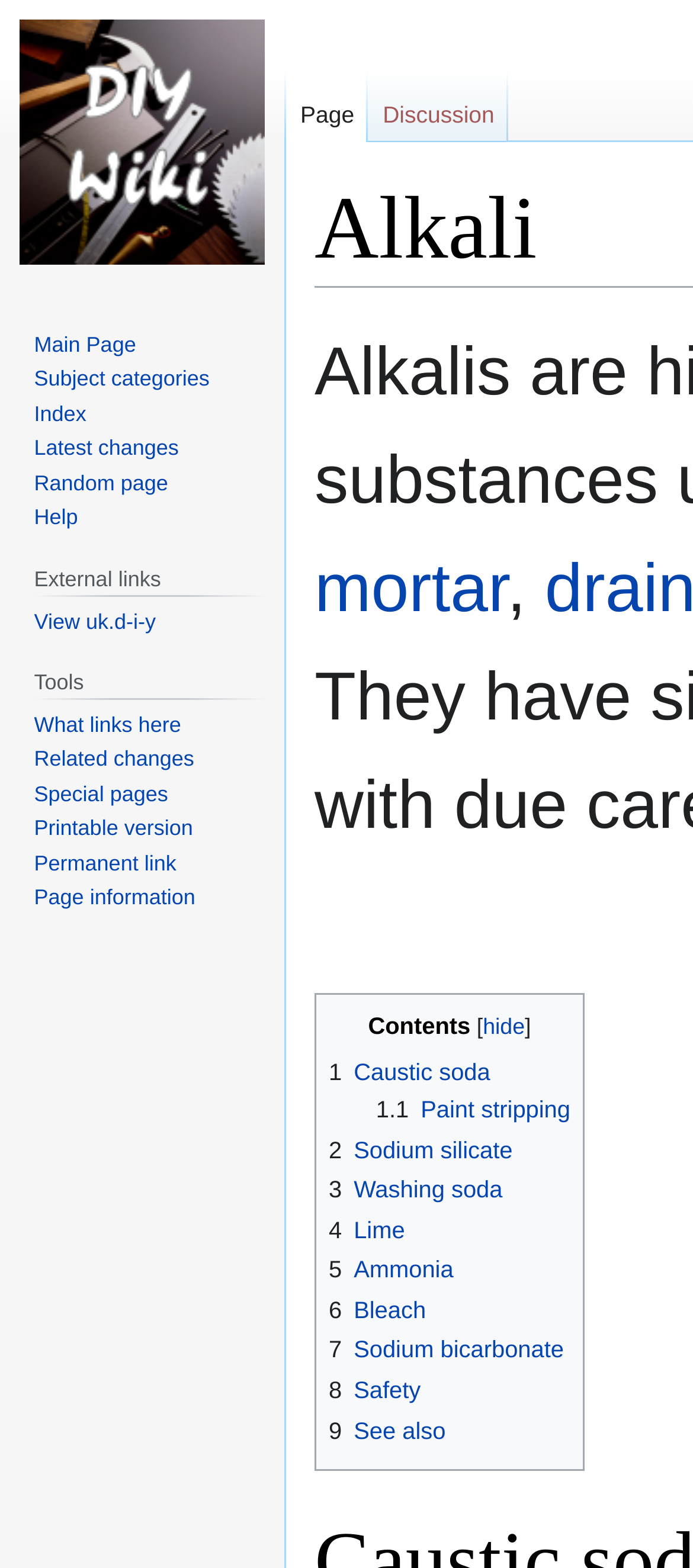Could you indicate the bounding box coordinates of the region to click in order to complete this instruction: "Go to Caustic soda page".

[0.474, 0.675, 0.707, 0.692]